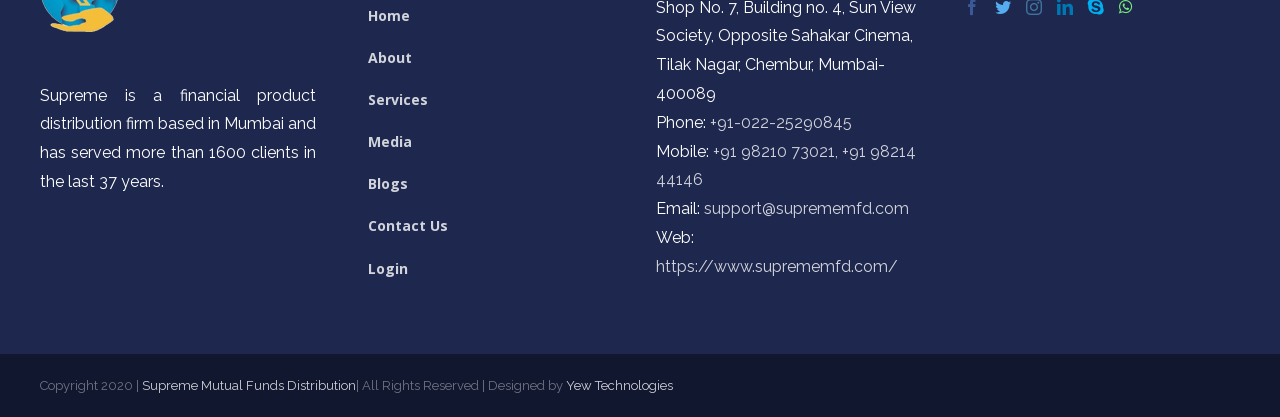Indicate the bounding box coordinates of the element that must be clicked to execute the instruction: "Go to the Blogs page". The coordinates should be given as four float numbers between 0 and 1, i.e., [left, top, right, bottom].

[0.272, 0.392, 0.487, 0.493]